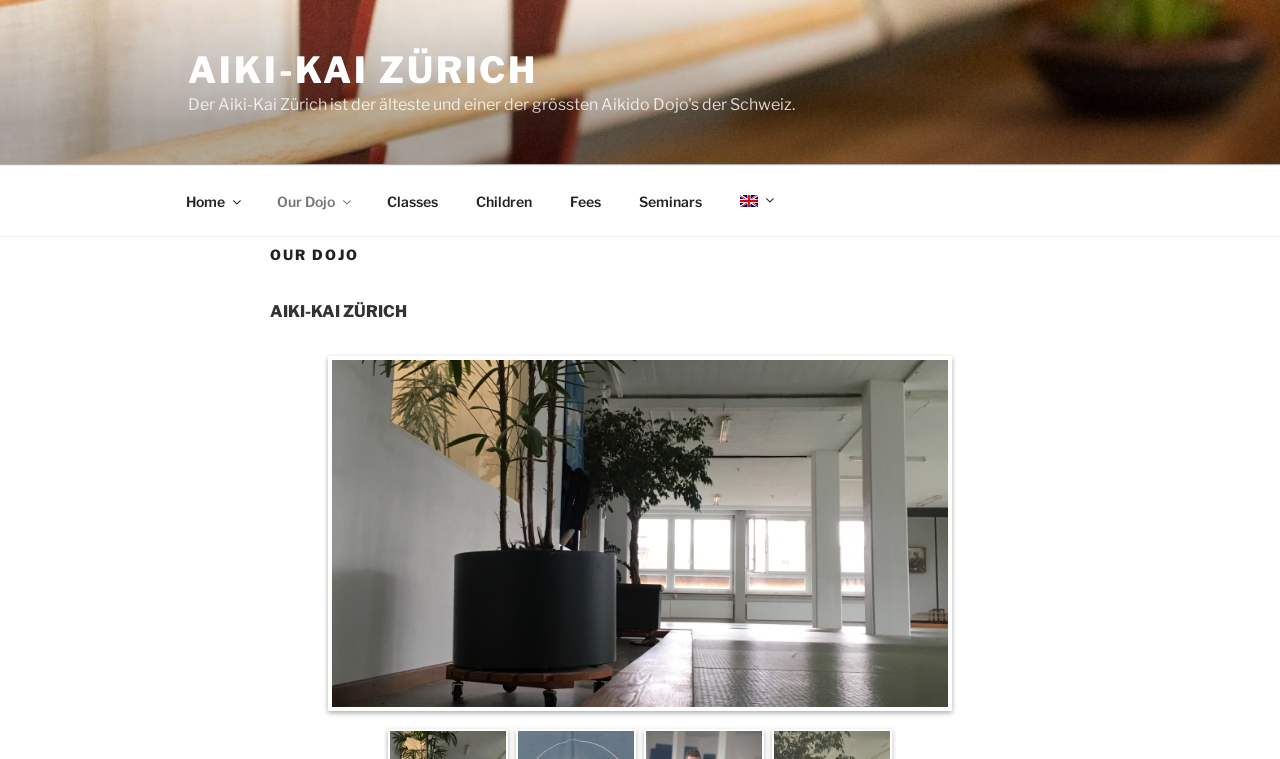Find the bounding box coordinates for the area you need to click to carry out the instruction: "go to home page". The coordinates should be four float numbers between 0 and 1, indicated as [left, top, right, bottom].

[0.131, 0.233, 0.2, 0.297]